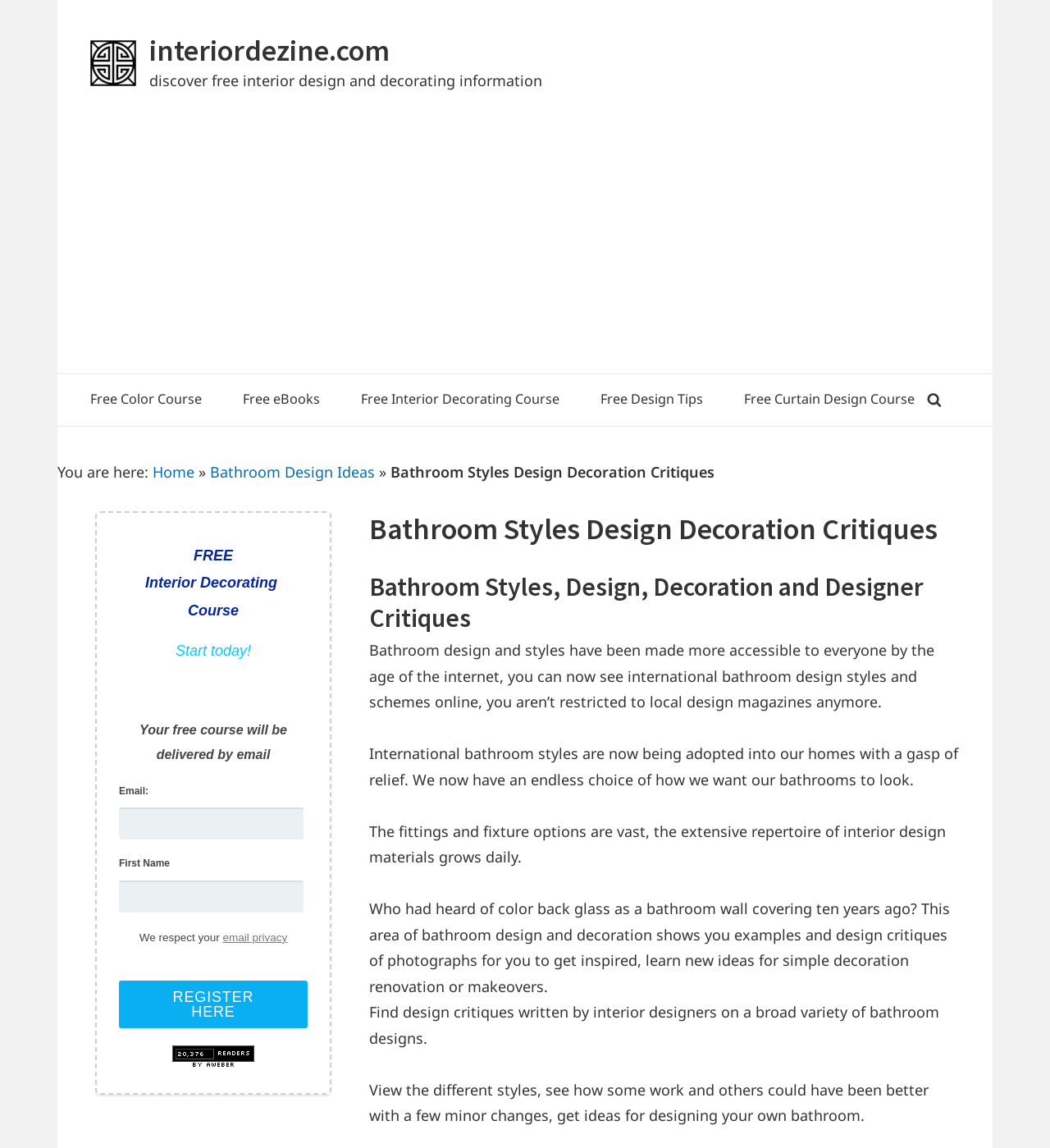Provide the bounding box coordinates of the HTML element this sentence describes: "Free Interior Decorating Course". The bounding box coordinates consist of four float numbers between 0 and 1, i.e., [left, top, right, bottom].

[0.326, 0.326, 0.55, 0.371]